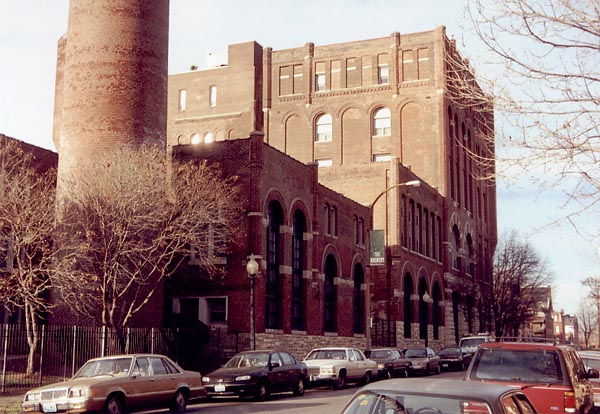What is the season hinted at by the leafless trees?
From the details in the image, provide a complete and detailed answer to the question.

The leafless trees in the foreground of the image suggest that the scene is set during a cooler season, possibly early spring or late fall, rather than summer or winter.